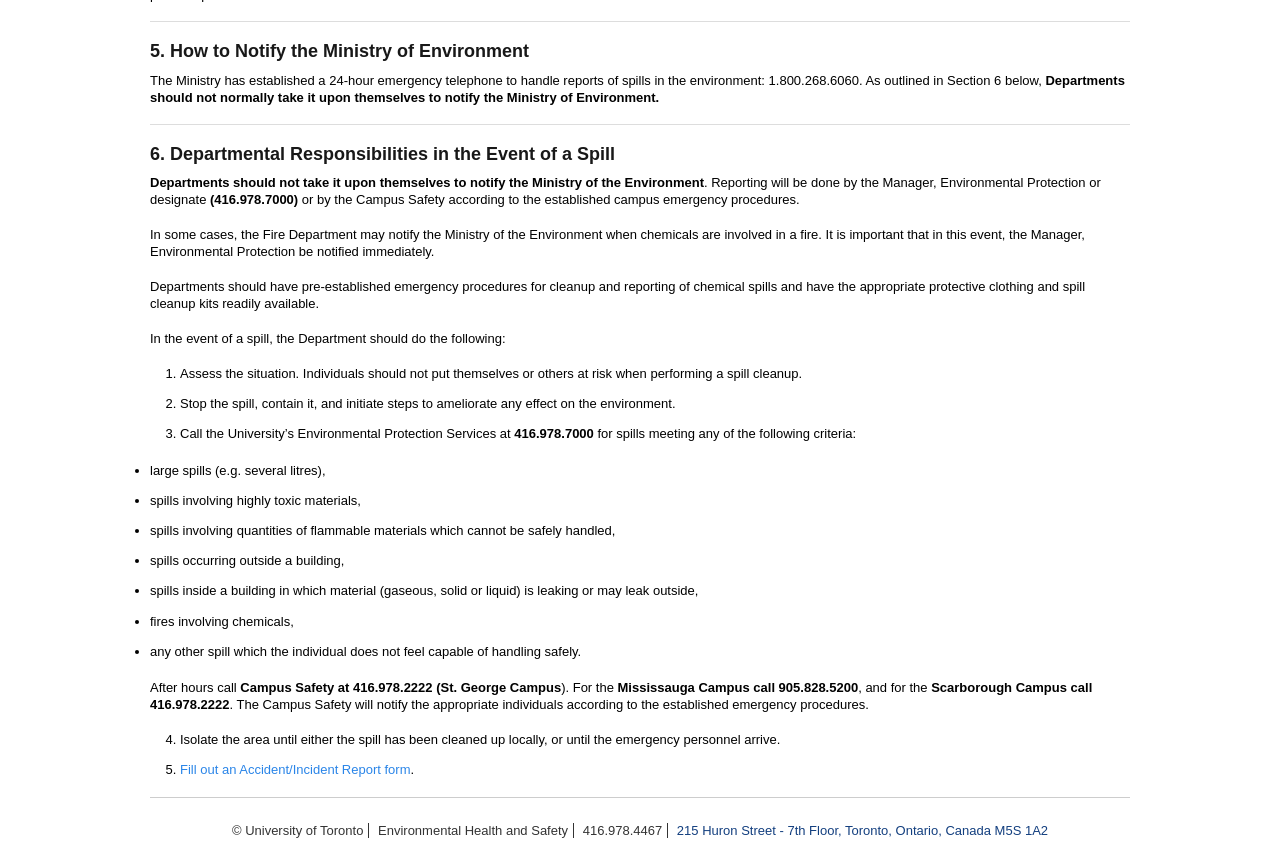Who should notify the Ministry of Environment in case of a spill?
Could you please answer the question thoroughly and with as much detail as possible?

According to the StaticText element, 'Reporting will be done by the Manager, Environmental Protection or designate.'